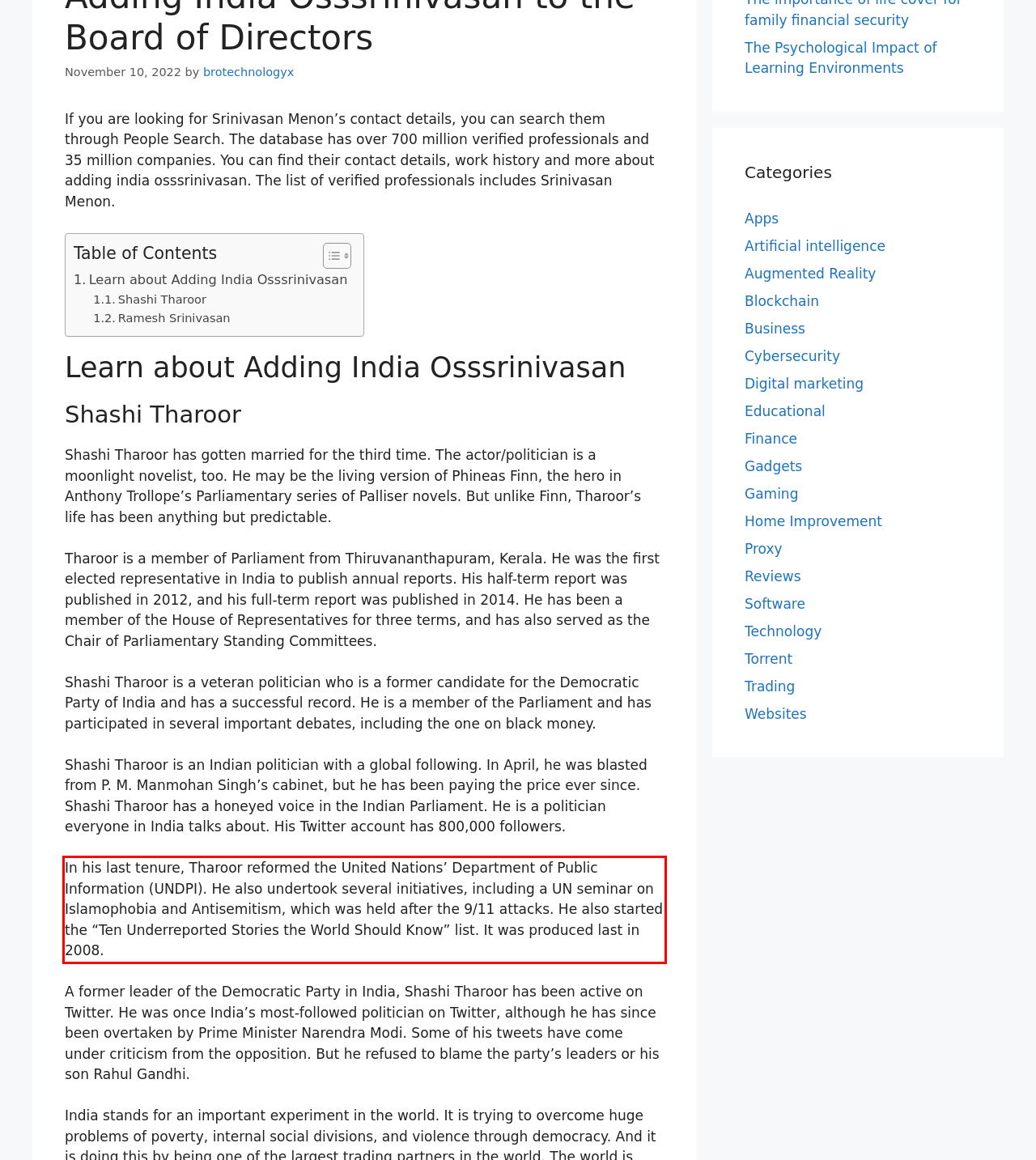Given a webpage screenshot, identify the text inside the red bounding box using OCR and extract it.

In his last tenure, Tharoor reformed the United Nations’ Department of Public Information (UNDPI). He also undertook several initiatives, including a UN seminar on Islamophobia and Antisemitism, which was held after the 9/11 attacks. He also started the “Ten Underreported Stories the World Should Know” list. It was produced last in 2008.